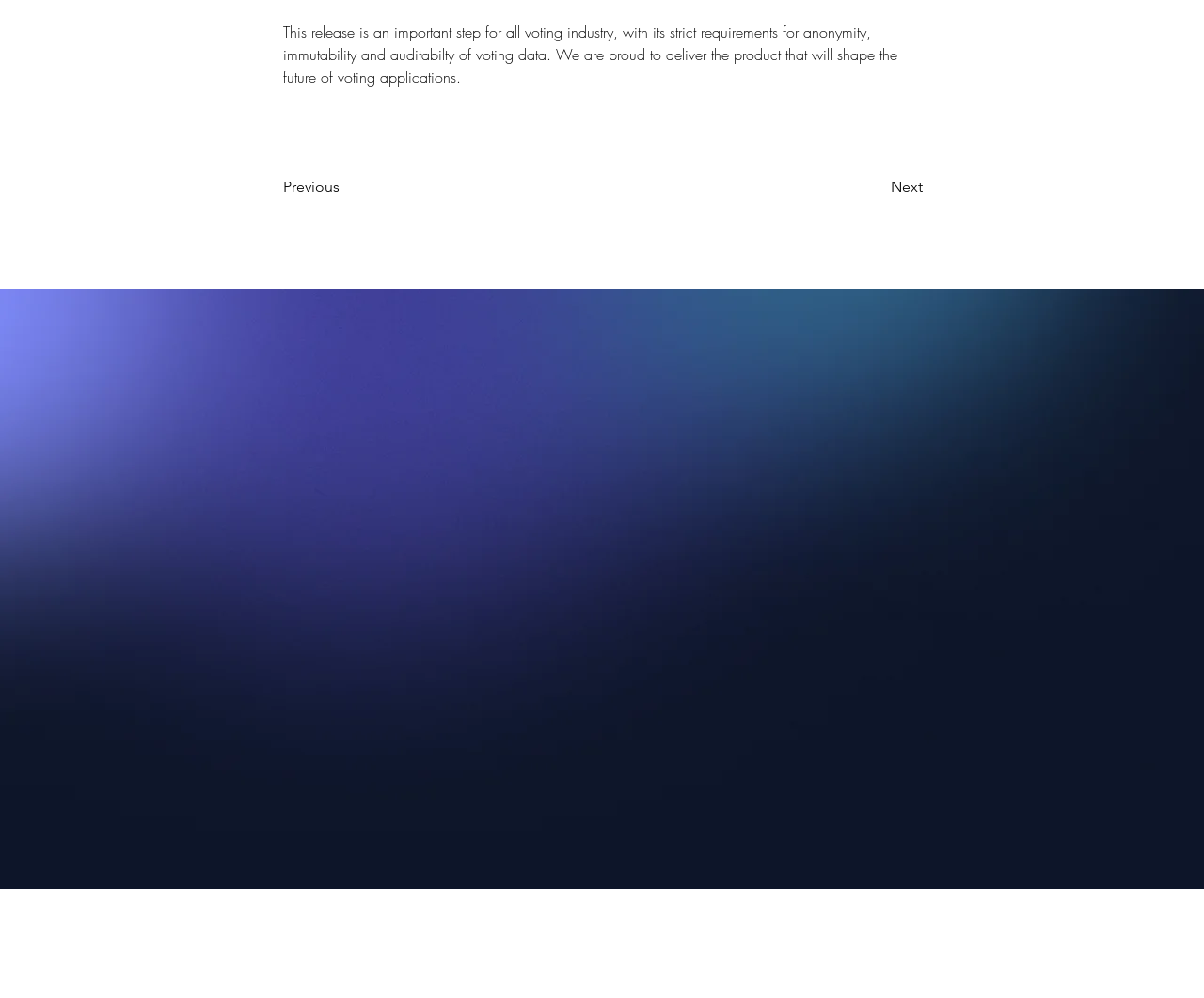Given the description name="email" placeholder="", predict the bounding box coordinates of the UI element. Ensure the coordinates are in the format (top-left x, top-left y, bottom-right x, bottom-right y) and all values are between 0 and 1.

[0.505, 0.521, 0.856, 0.56]